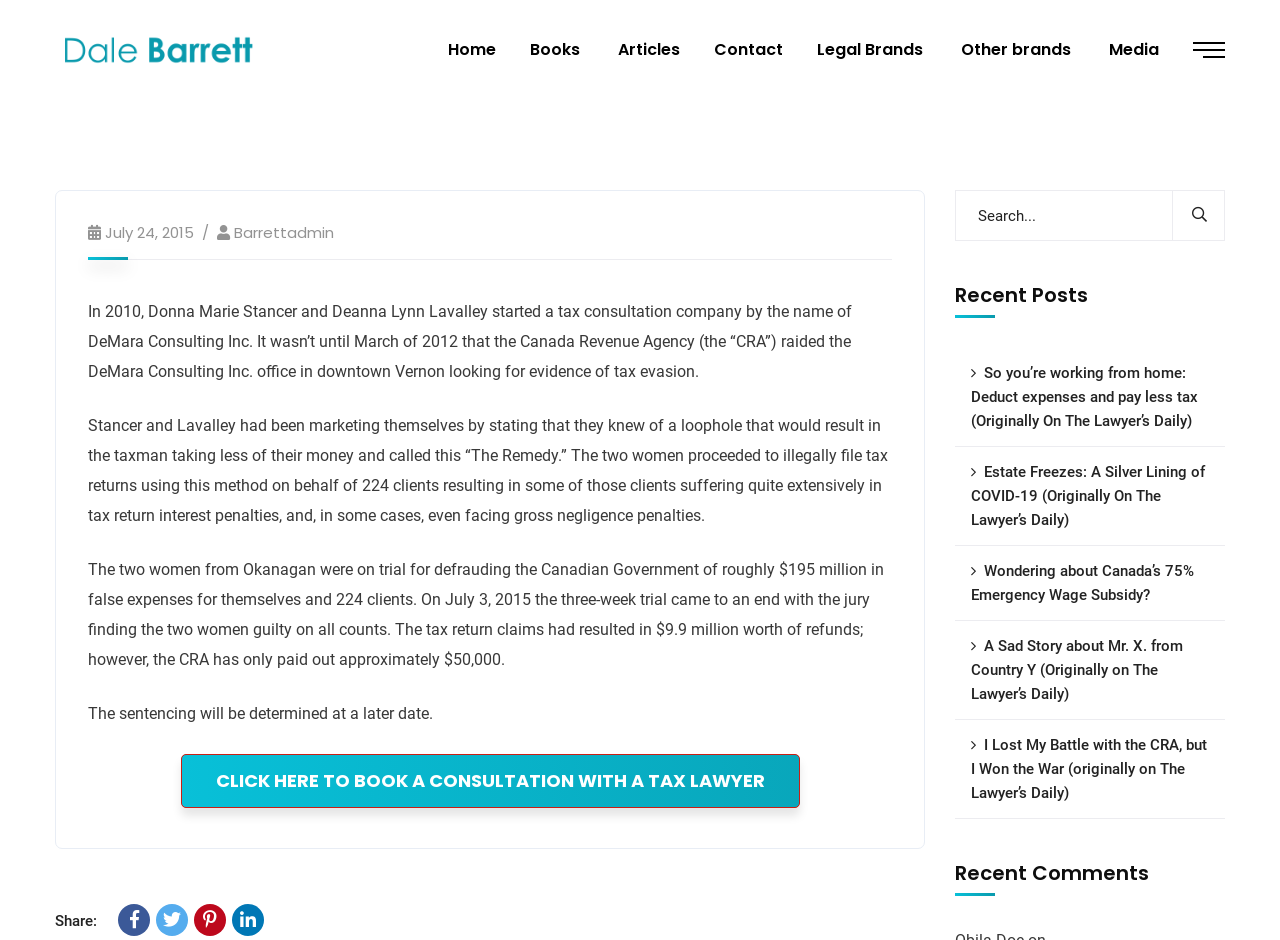Please predict the bounding box coordinates of the element's region where a click is necessary to complete the following instruction: "Book a consultation with a tax lawyer". The coordinates should be represented by four float numbers between 0 and 1, i.e., [left, top, right, bottom].

[0.141, 0.802, 0.625, 0.86]